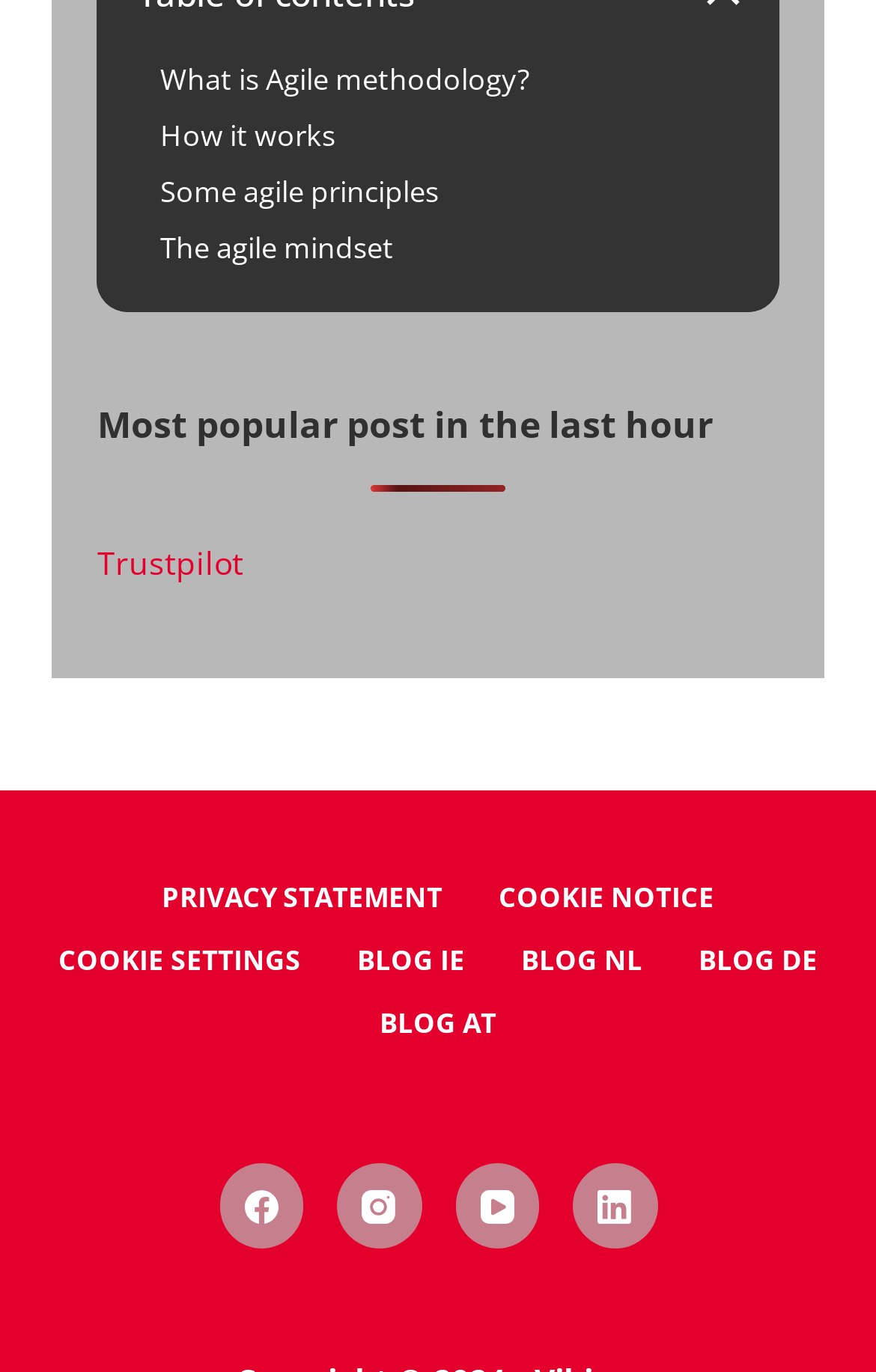How many social media links are there?
With the help of the image, please provide a detailed response to the question.

I found the social media links at the bottom of the webpage, which are Facebook, Instagram, YouTube, and LinkedIn, and counted that there are 4 social media links in total.